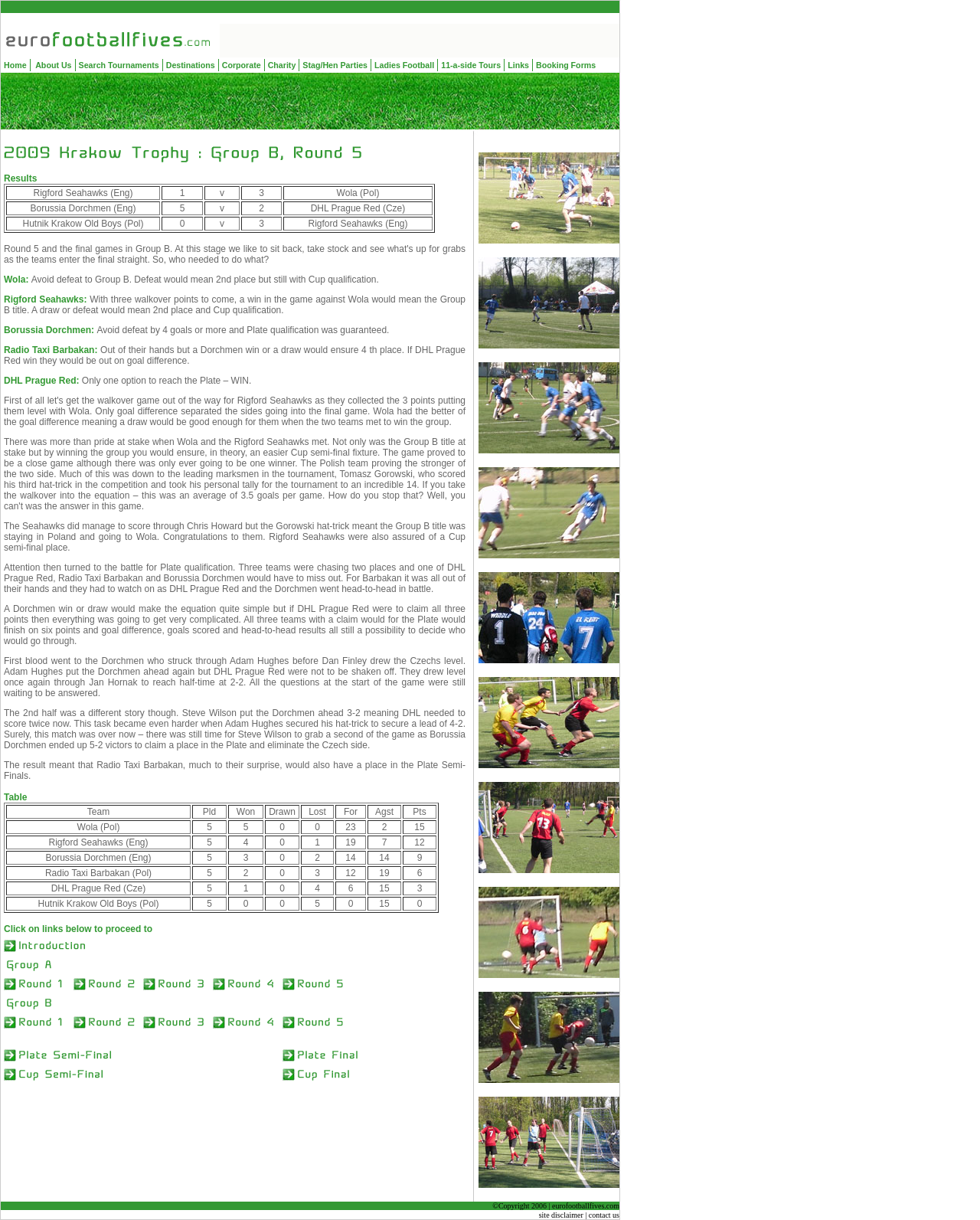Highlight the bounding box coordinates of the region I should click on to meet the following instruction: "Click About Us".

[0.033, 0.048, 0.075, 0.058]